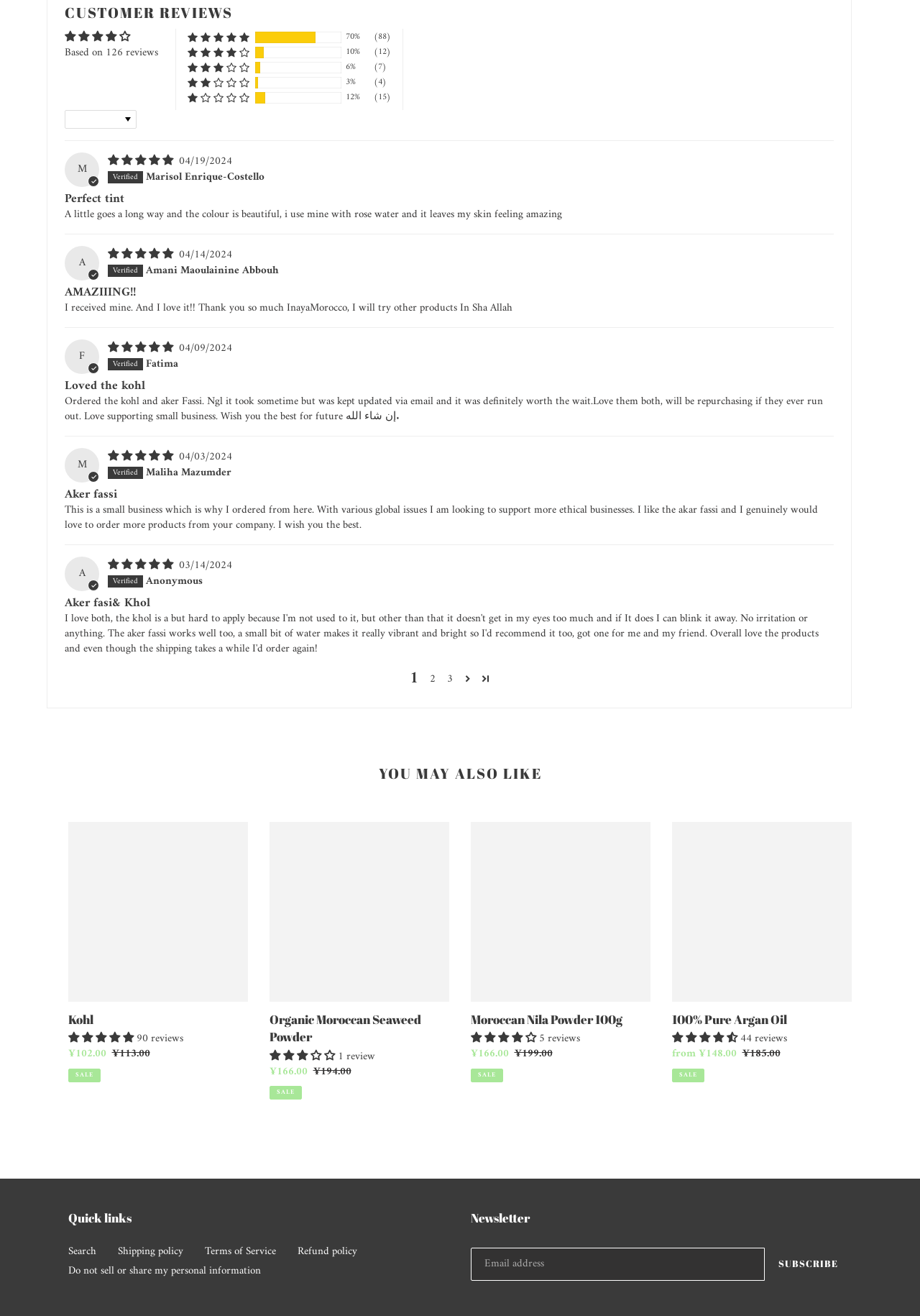Based on the image, provide a detailed response to the question:
What is the price of the Kohl product?

The price of the Kohl product can be found in the 'YOU MAY ALSO LIKE' section, where it says 'Sale price: ¥102.00'.